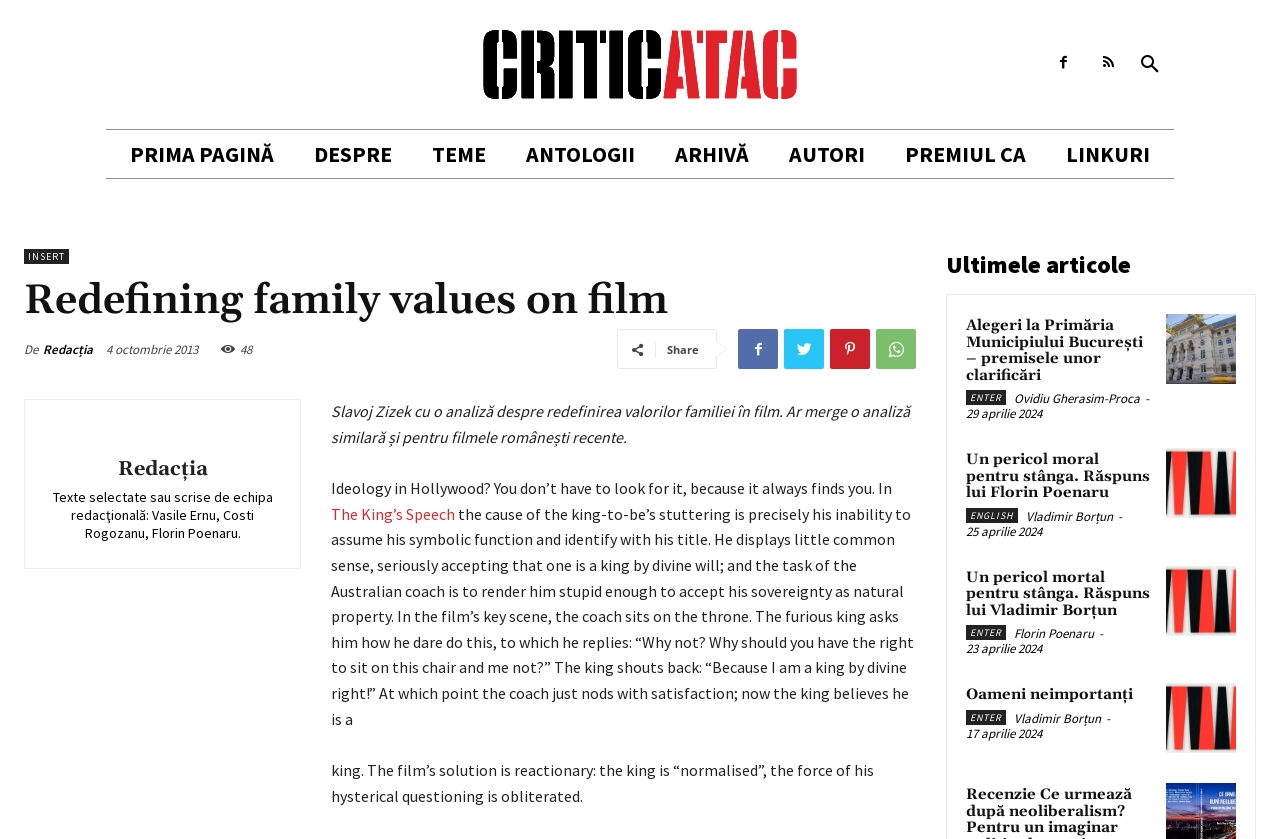Determine the bounding box for the UI element as described: "New Commercial Construction". The coordinates should be represented as four float numbers between 0 and 1, formatted as [left, top, right, bottom].

None